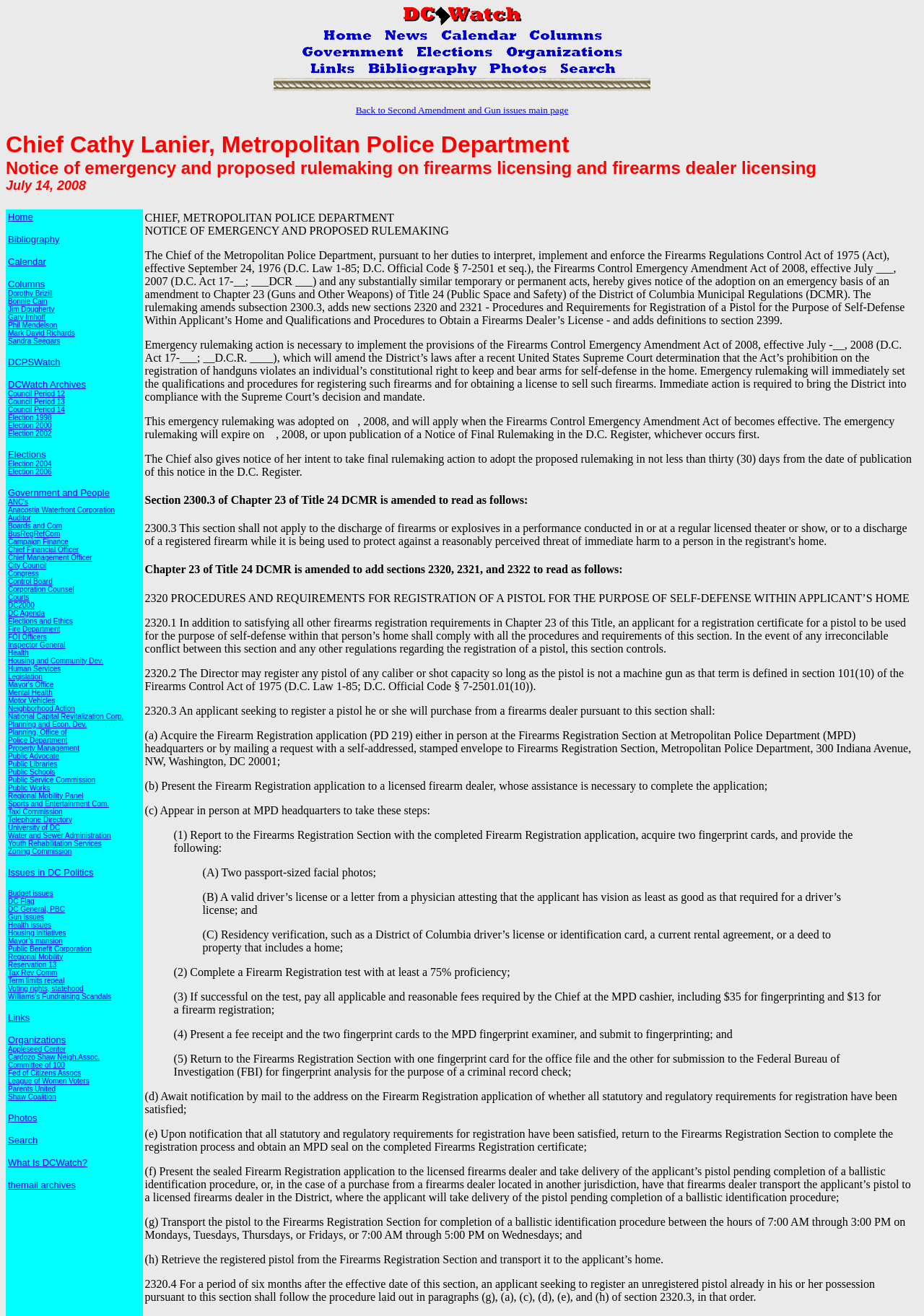Given the description "Reservation 13", determine the bounding box of the corresponding UI element.

[0.009, 0.73, 0.061, 0.736]